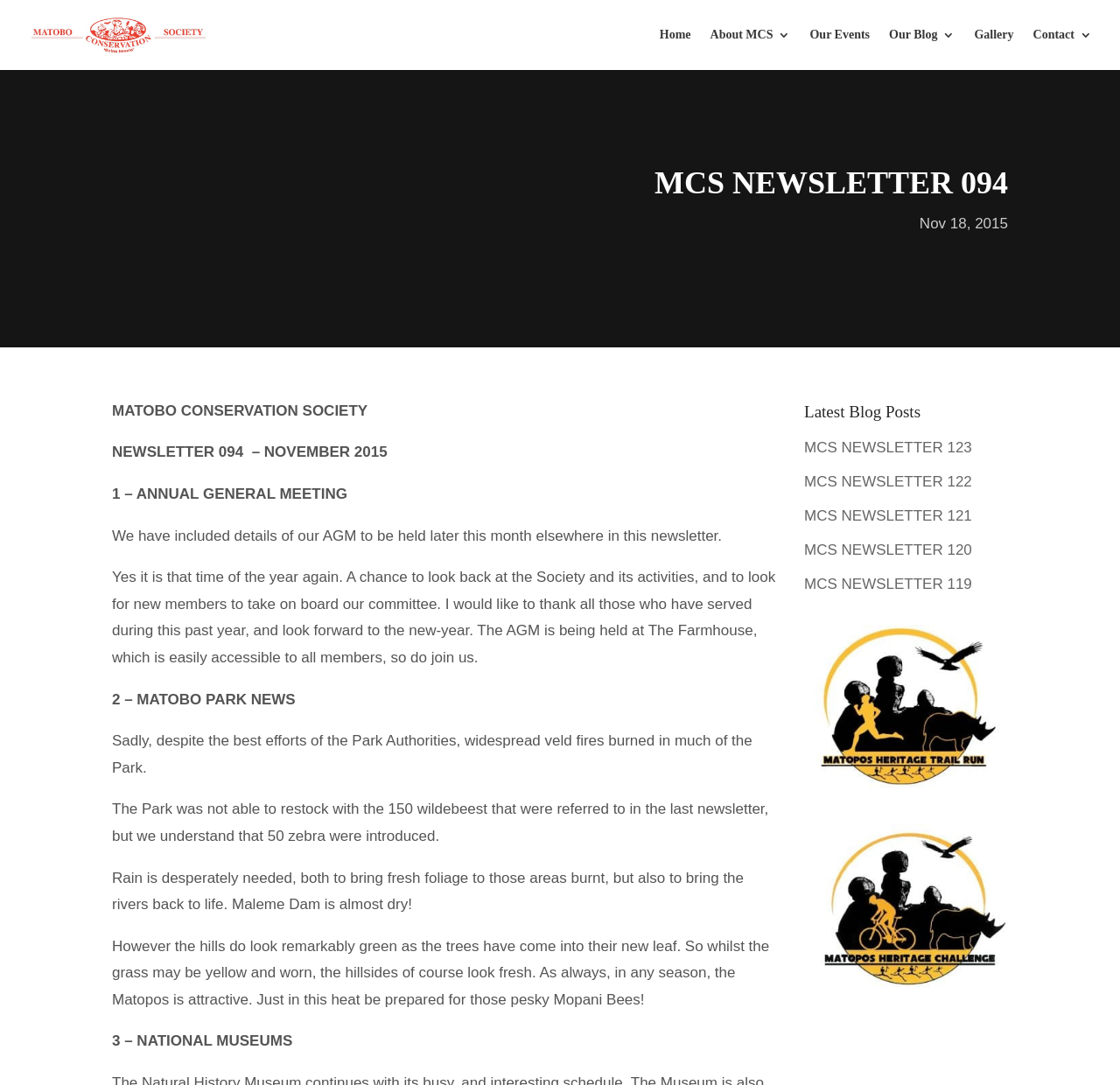Carefully observe the image and respond to the question with a detailed answer:
How many zebra were introduced to Matobo Park?

I found the number of zebra introduced to Matobo Park by reading the static text element with the content 'The Park was not able to restock with the 150 wildebeest that were referred to in the last newsletter, but we understand that 50 zebra were introduced.' which is located in the section about Matobo Park news.